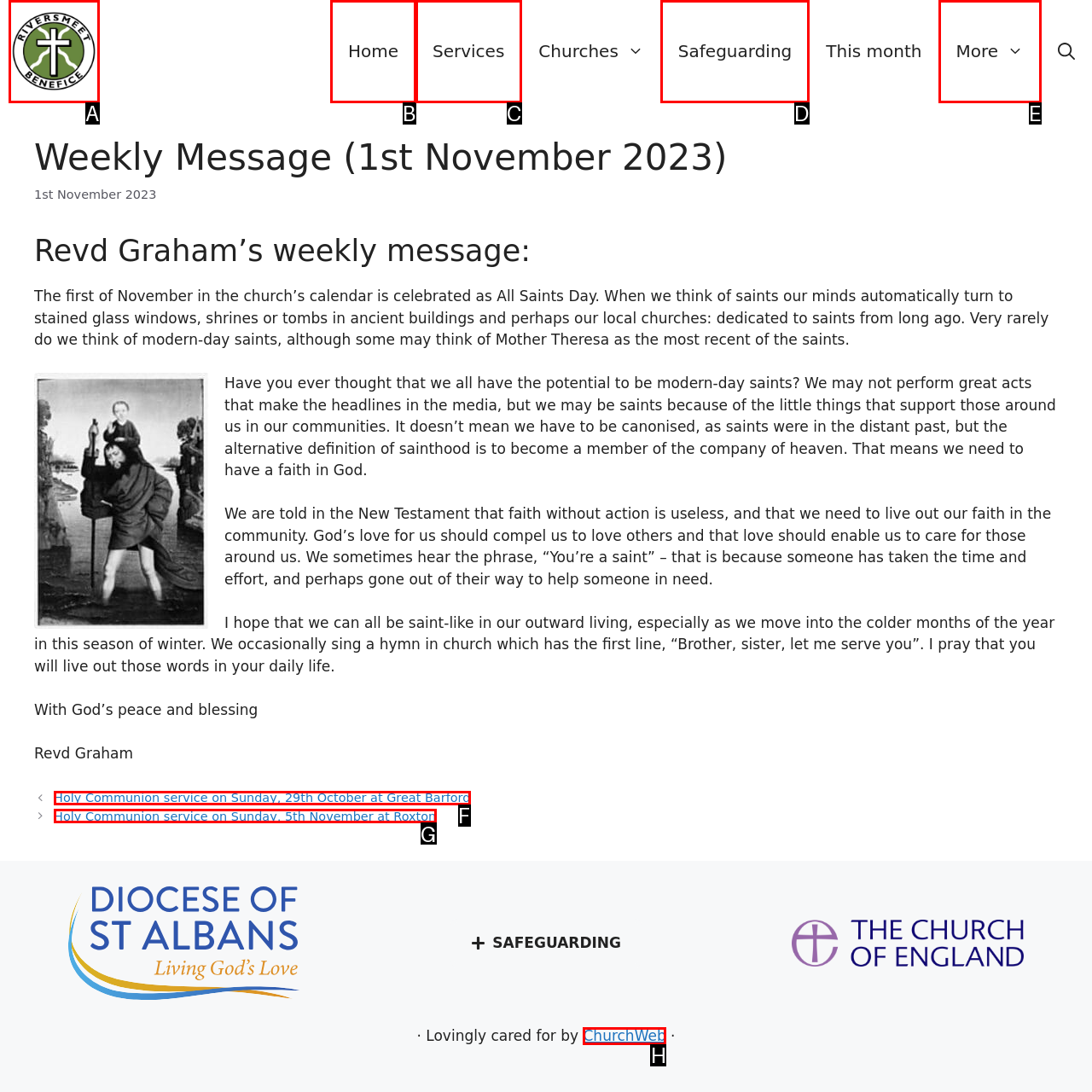Choose the letter of the element that should be clicked to complete the task: Visit the 'Safeguarding' page
Answer with the letter from the possible choices.

D